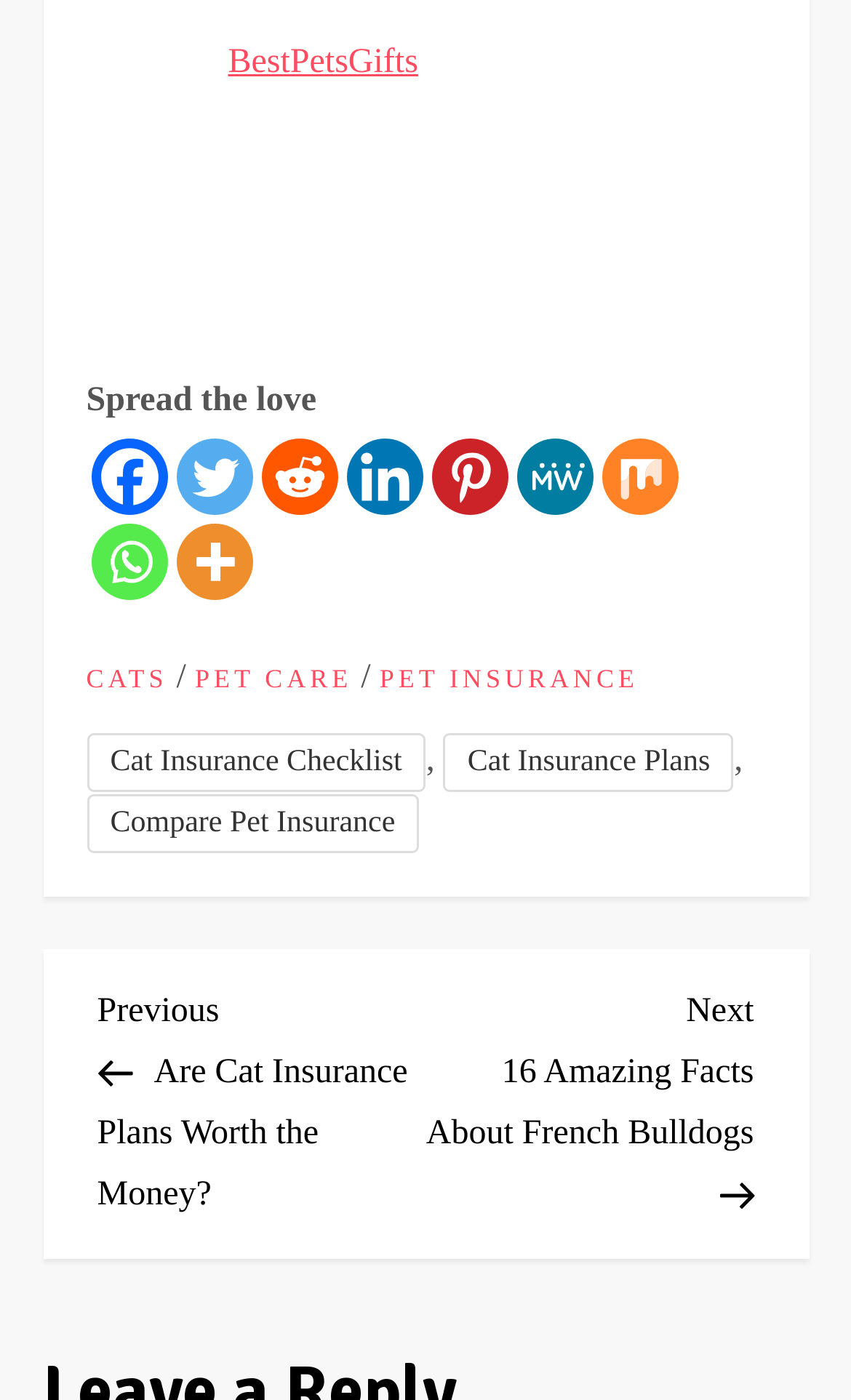Determine the bounding box coordinates for the clickable element required to fulfill the instruction: "Explore the PET CARE page". Provide the coordinates as four float numbers between 0 and 1, i.e., [left, top, right, bottom].

[0.229, 0.474, 0.414, 0.498]